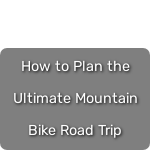What type of enthusiasts is the image intended for?
Use the information from the screenshot to give a comprehensive response to the question.

The caption suggests that the image is intended for outdoor enthusiasts who are eager to explore scenic trails and terrains, as it provides valuable tips and insights for organizing a thrilling mountain bike adventure.